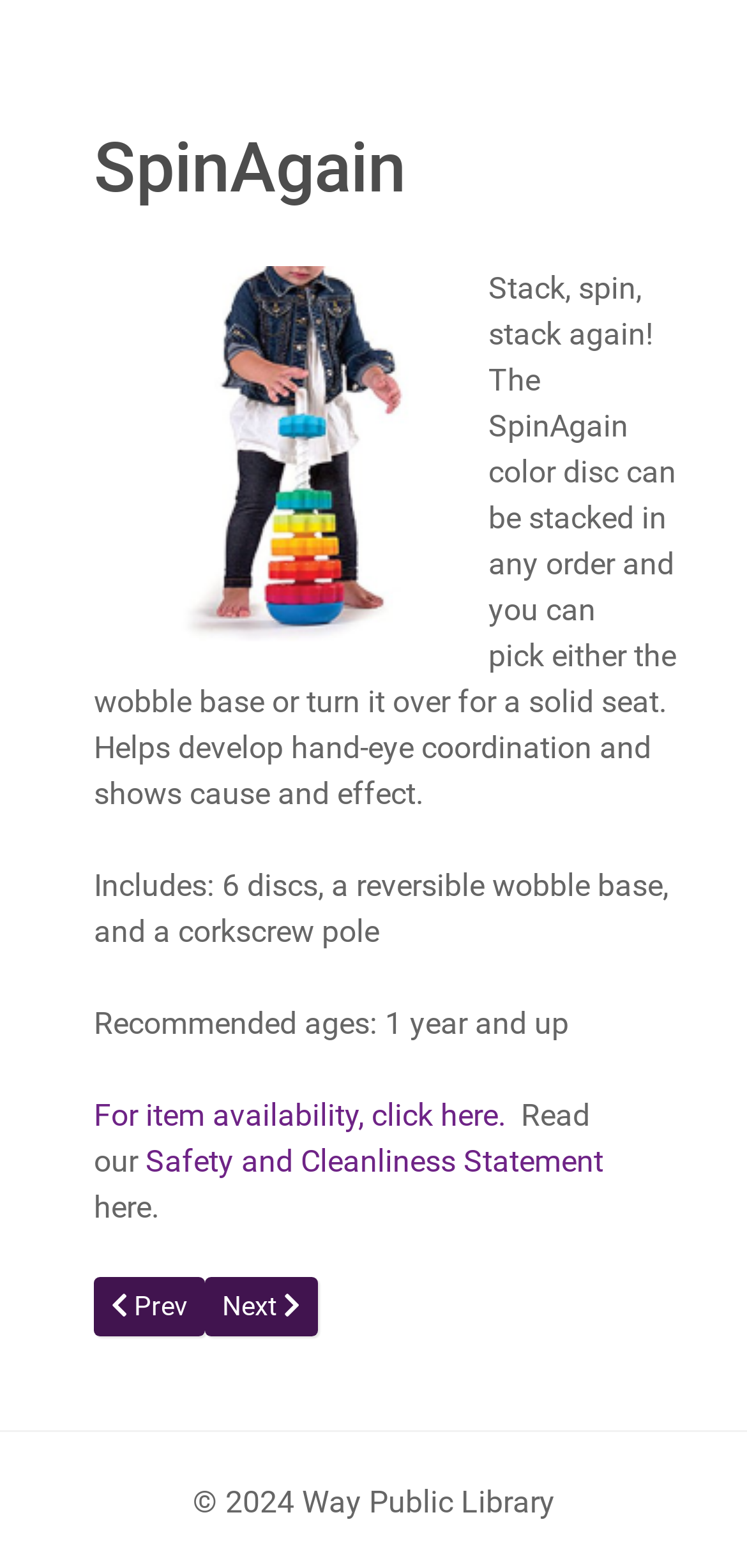Please find the bounding box coordinates in the format (top-left x, top-left y, bottom-right x, bottom-right y) for the given element description. Ensure the coordinates are floating point numbers between 0 and 1. Description: Previous article: Sensory Rollers Prev

[0.126, 0.814, 0.274, 0.852]